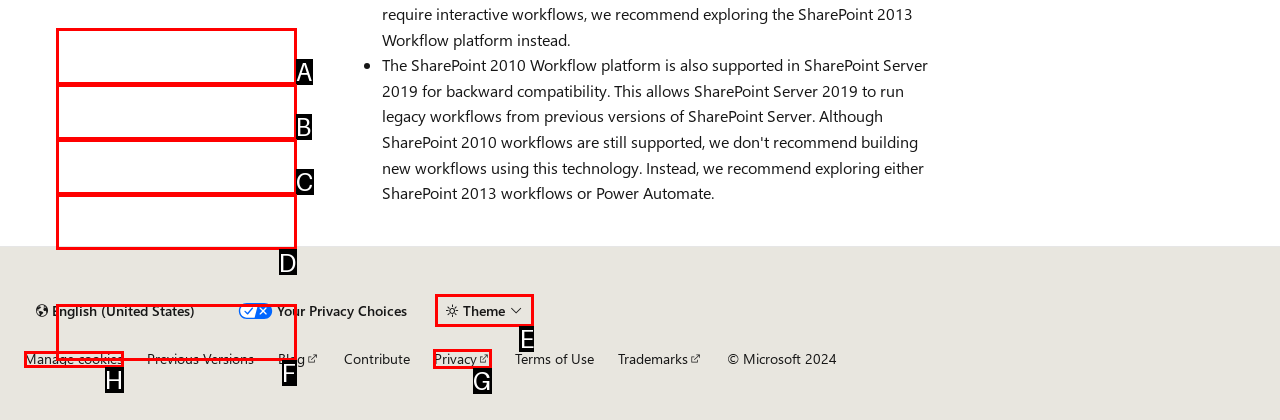Out of the given choices, which letter corresponds to the UI element required to Click the Theme button? Answer with the letter.

E